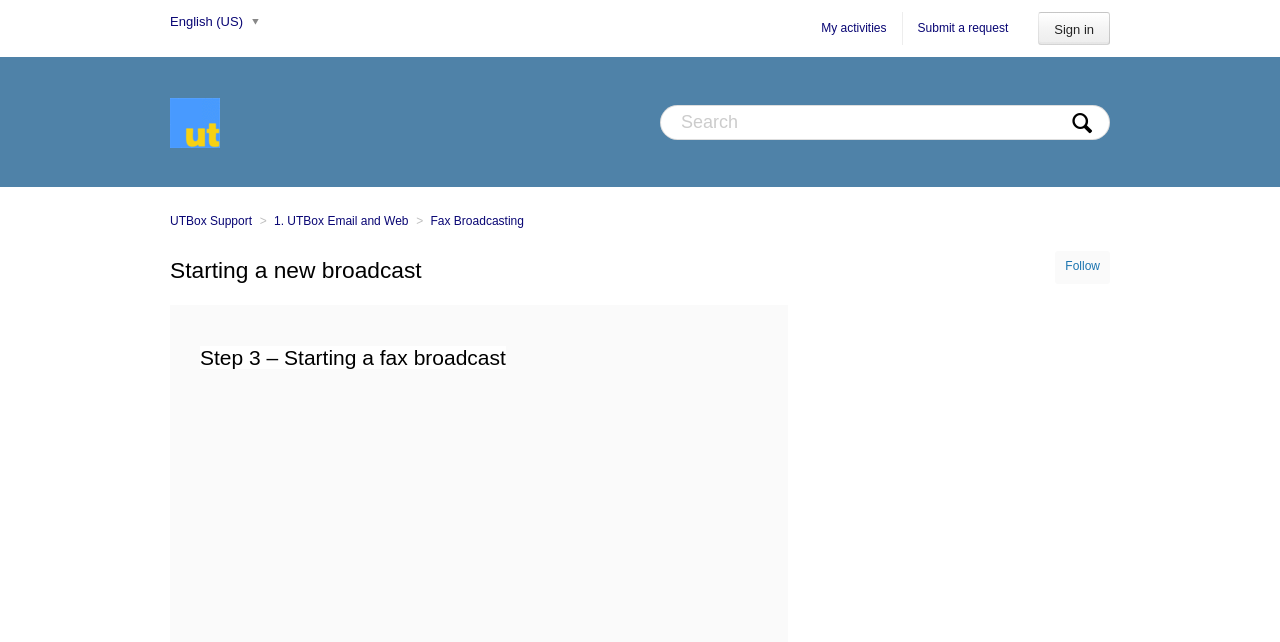Provide a brief response to the question below using a single word or phrase: 
What is the button below the search box used for?

Sign in